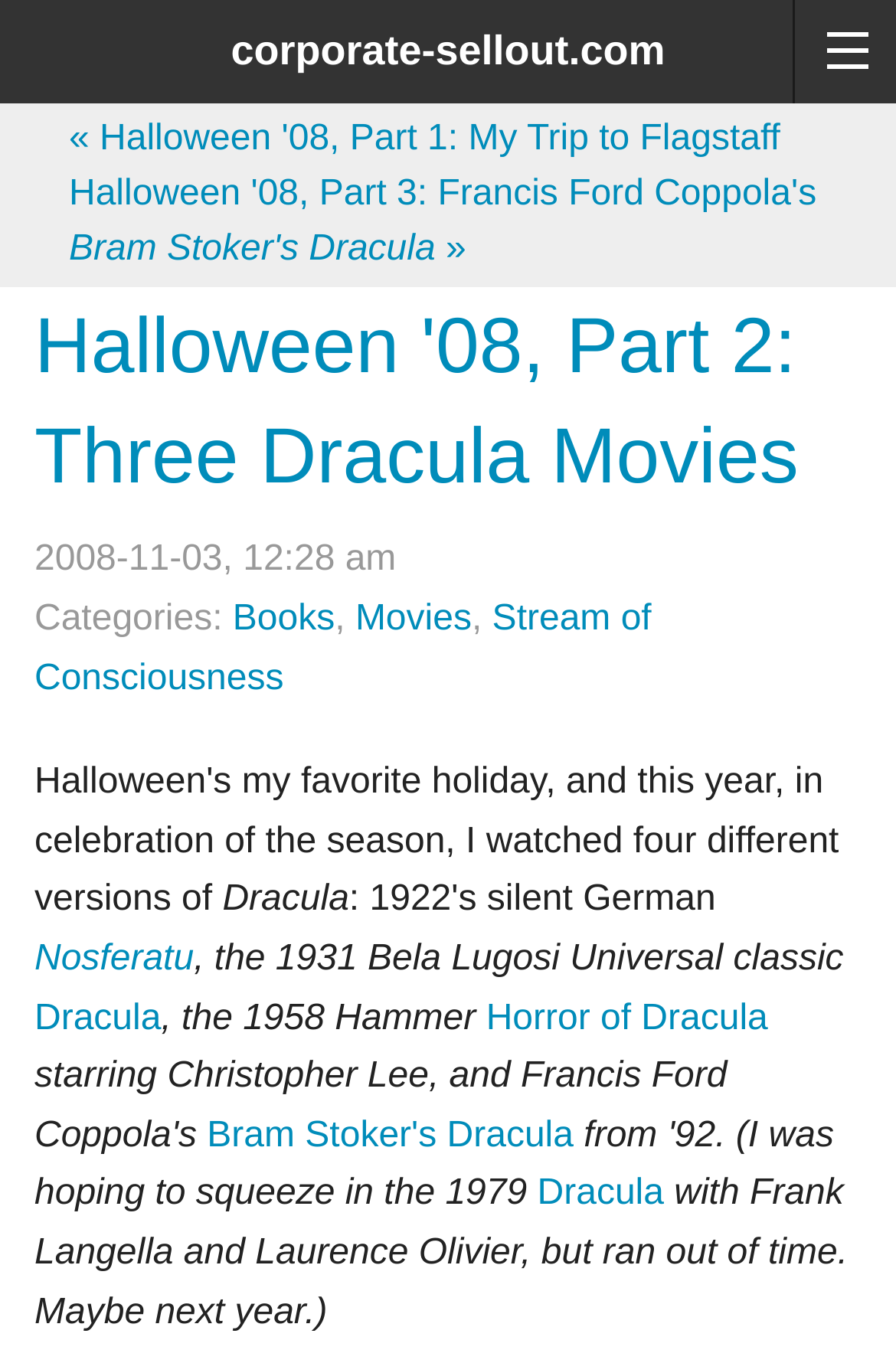Answer in one word or a short phrase: 
How many links are there in the webpage?

9